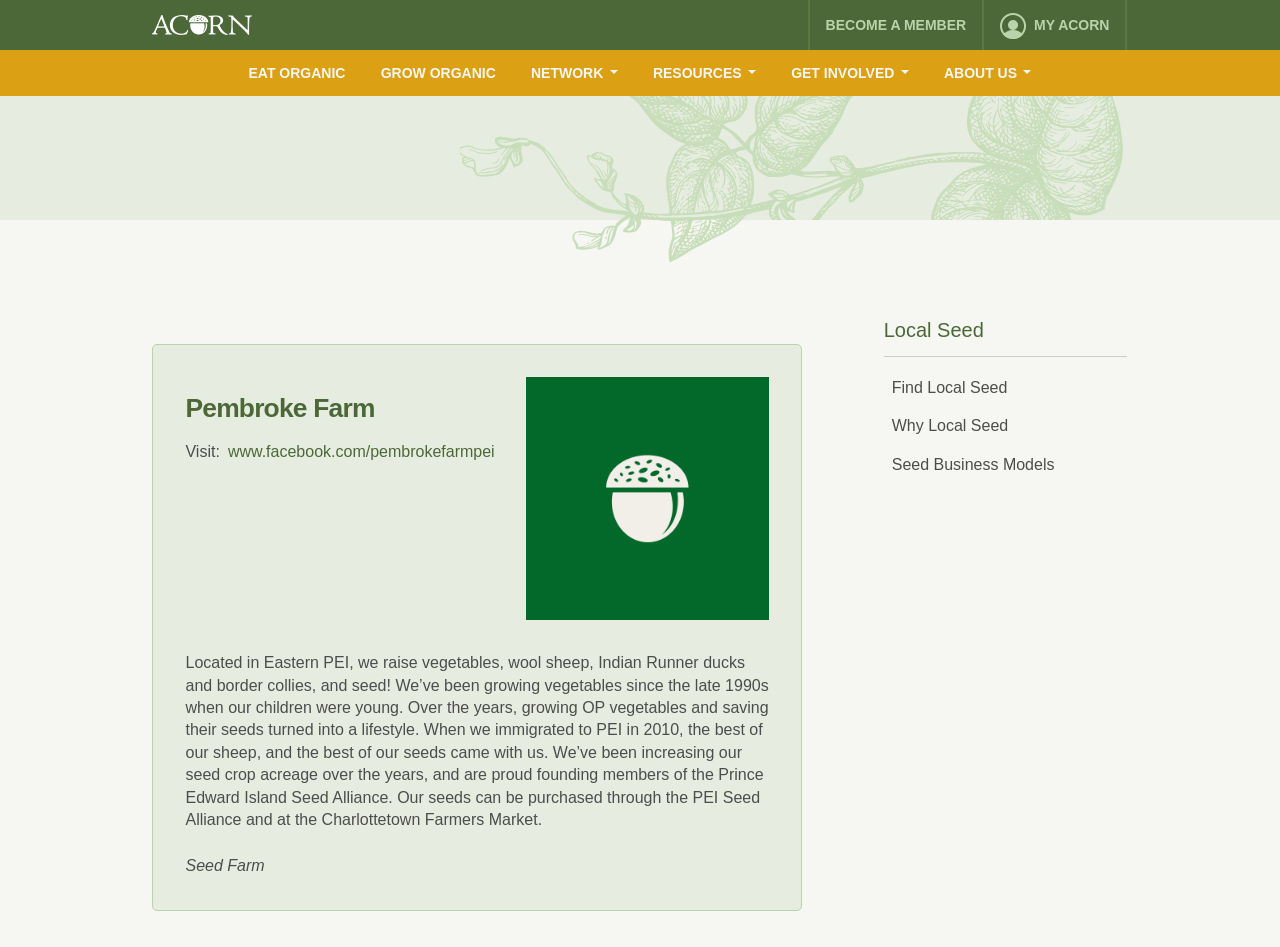Create an in-depth description of the webpage, covering main sections.

The webpage is about Local Seed and ACORN, with a prominent ACORN logo at the top left corner. Below the logo, there is a horizontal menu bar with a "BECOME A MEMBER" link and a menu item "My ACORN" with a user icon. 

To the right of the logo, there is another horizontal menu bar with several menu items, including "EAT ORGANIC", "GROW ORGANIC", "Network", "Resources", "Get Involved", and "About Us". Each of these menu items has a dropdown menu with a brief description.

Below the menu bars, there is a large image of Pembroke Farm, which takes up most of the width of the page. Above the image, there is a heading "Pembroke Farm" and a brief description of the farm, which is located in Eastern PEI and raises various animals and grows vegetables and seeds.

To the right of the image, there is a table with two columns, one with the label "Visit:" and the other with a link to the farm's Facebook page. Below the table, there is a long paragraph describing the farm's history and its involvement with the Prince Edward Island Seed Alliance.

At the bottom of the page, there is a heading "Local Seed" and another horizontal menu bar with three menu items: "Find Local Seed", "Why Local Seed", and "Seed Business Models".